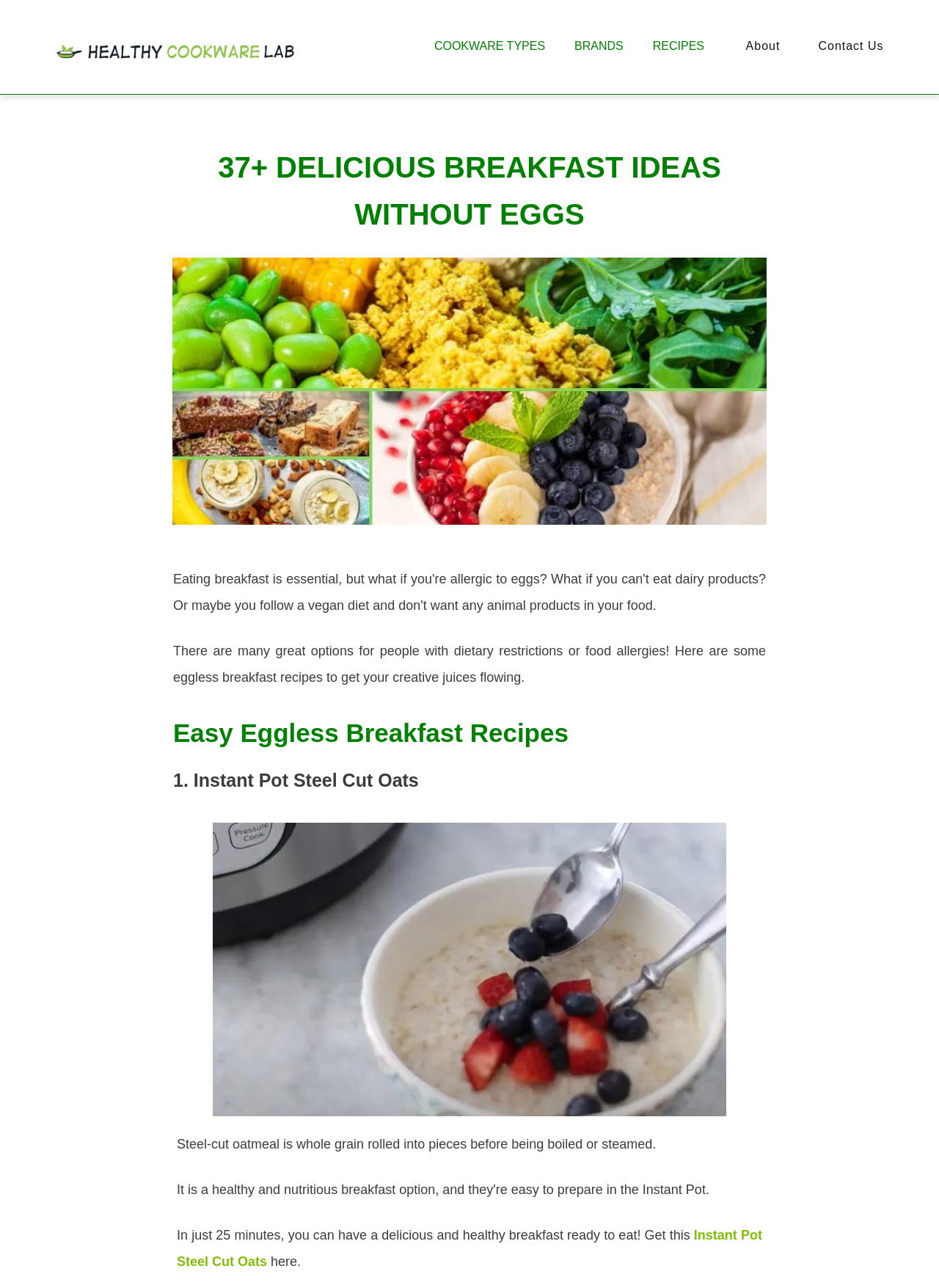Give a one-word or phrase response to the following question: What is the website's logo?

logo 1